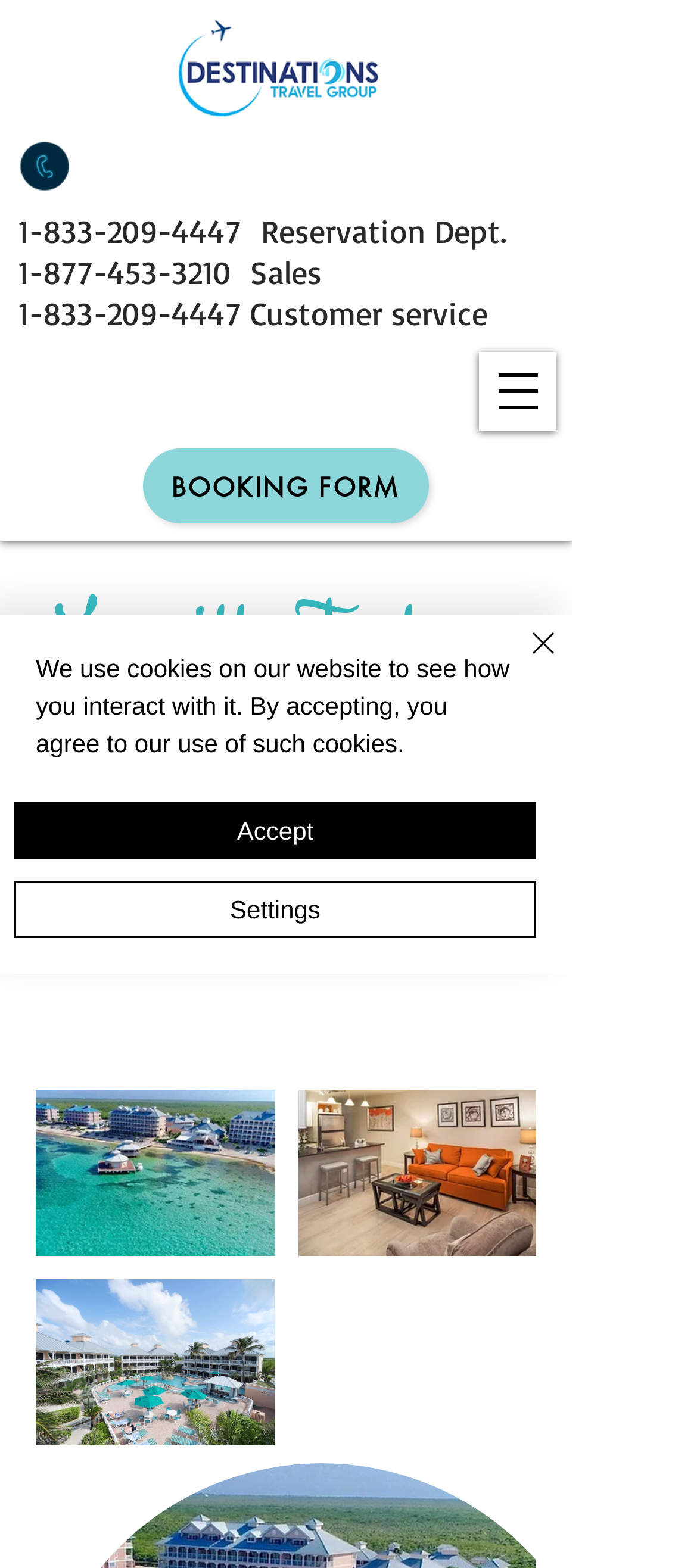Locate the bounding box coordinates of the element that should be clicked to execute the following instruction: "View resort gallery".

[0.051, 0.695, 0.769, 0.922]